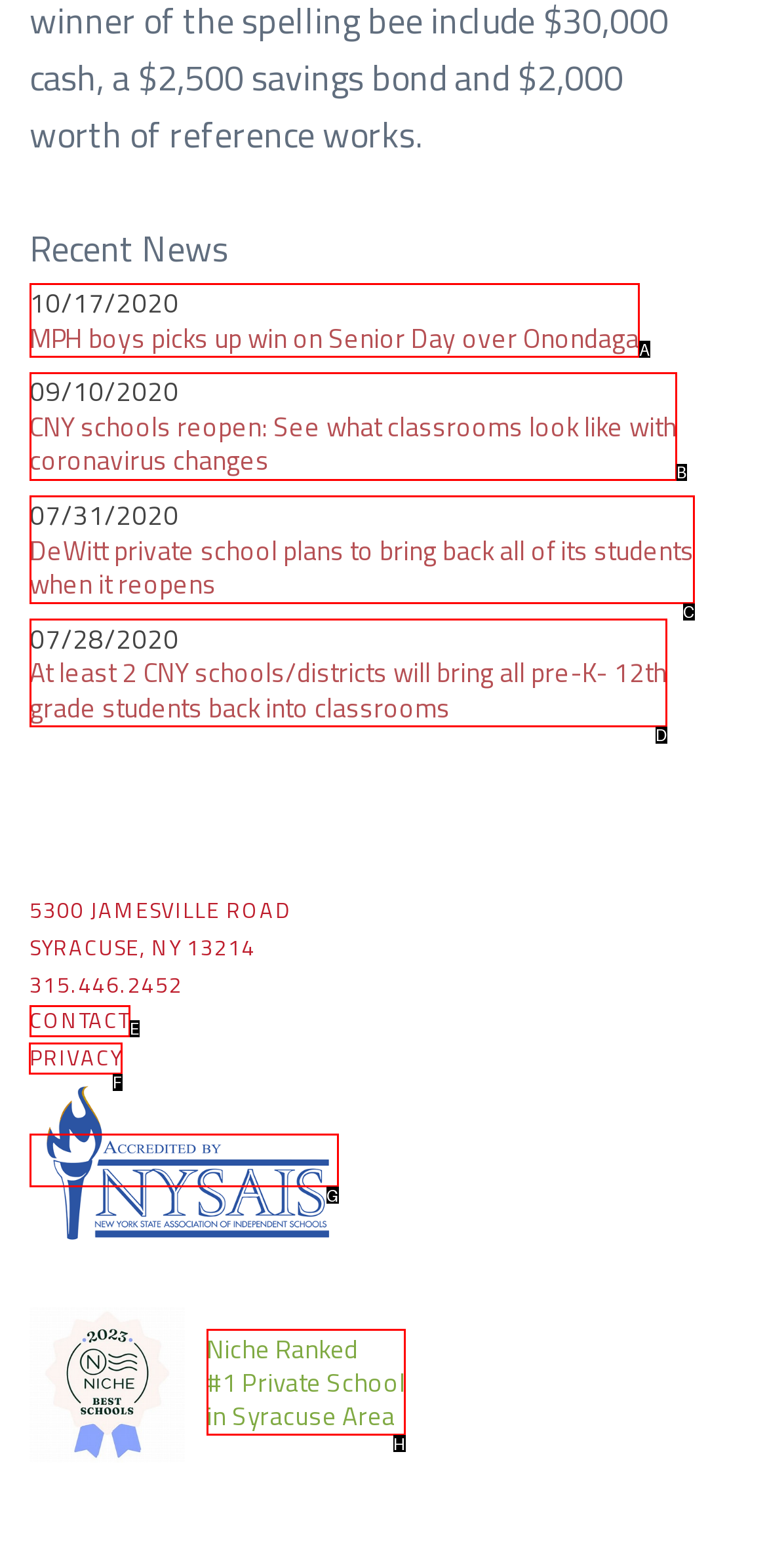Identify the correct lettered option to click in order to perform this task: learn about privacy policy. Respond with the letter.

F